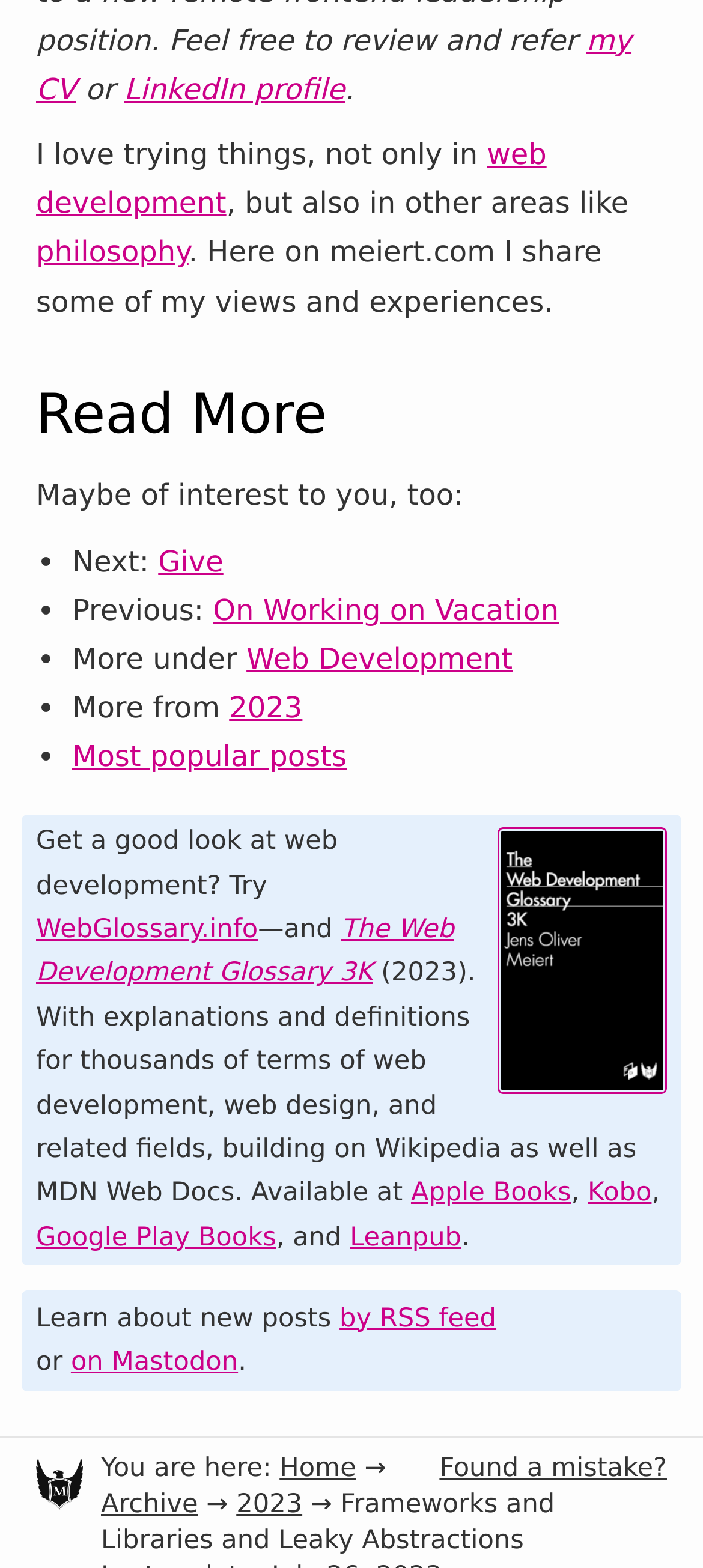What is the name of the glossary?
Answer with a single word or phrase by referring to the visual content.

The Web Development Glossary 3K